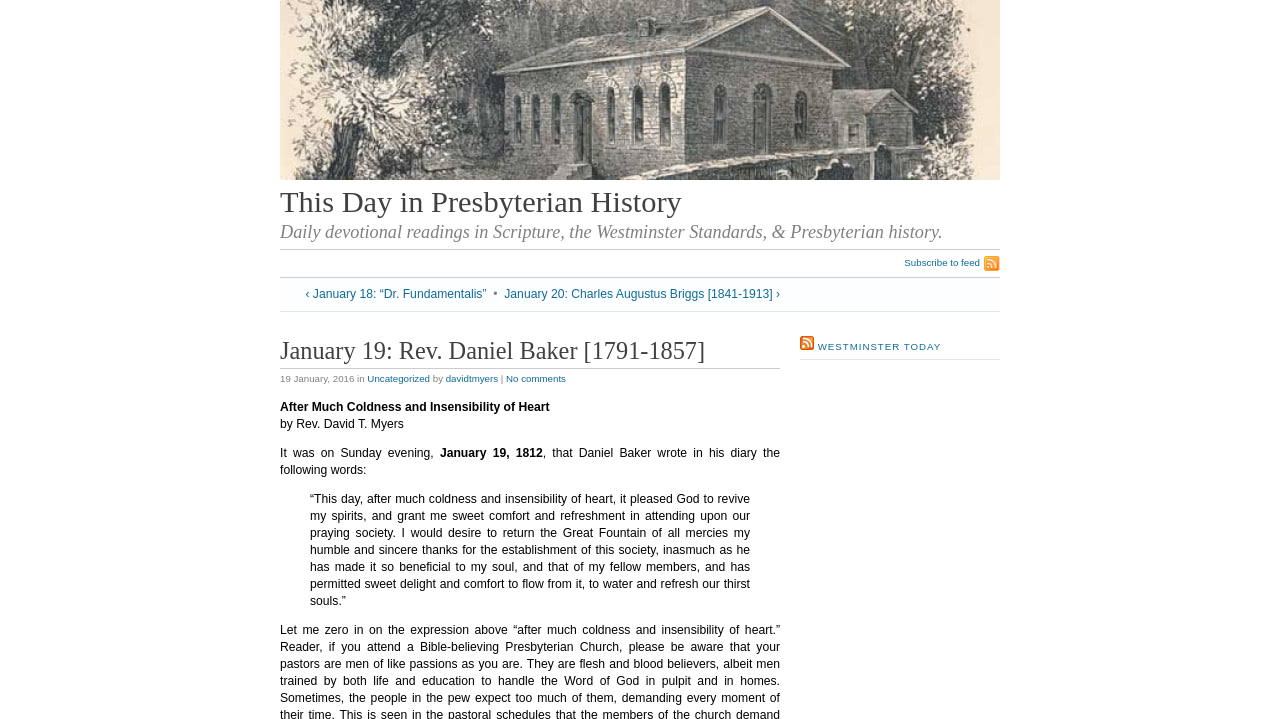Provide your answer in one word or a succinct phrase for the question: 
Who is the author of the article?

davidtmyers